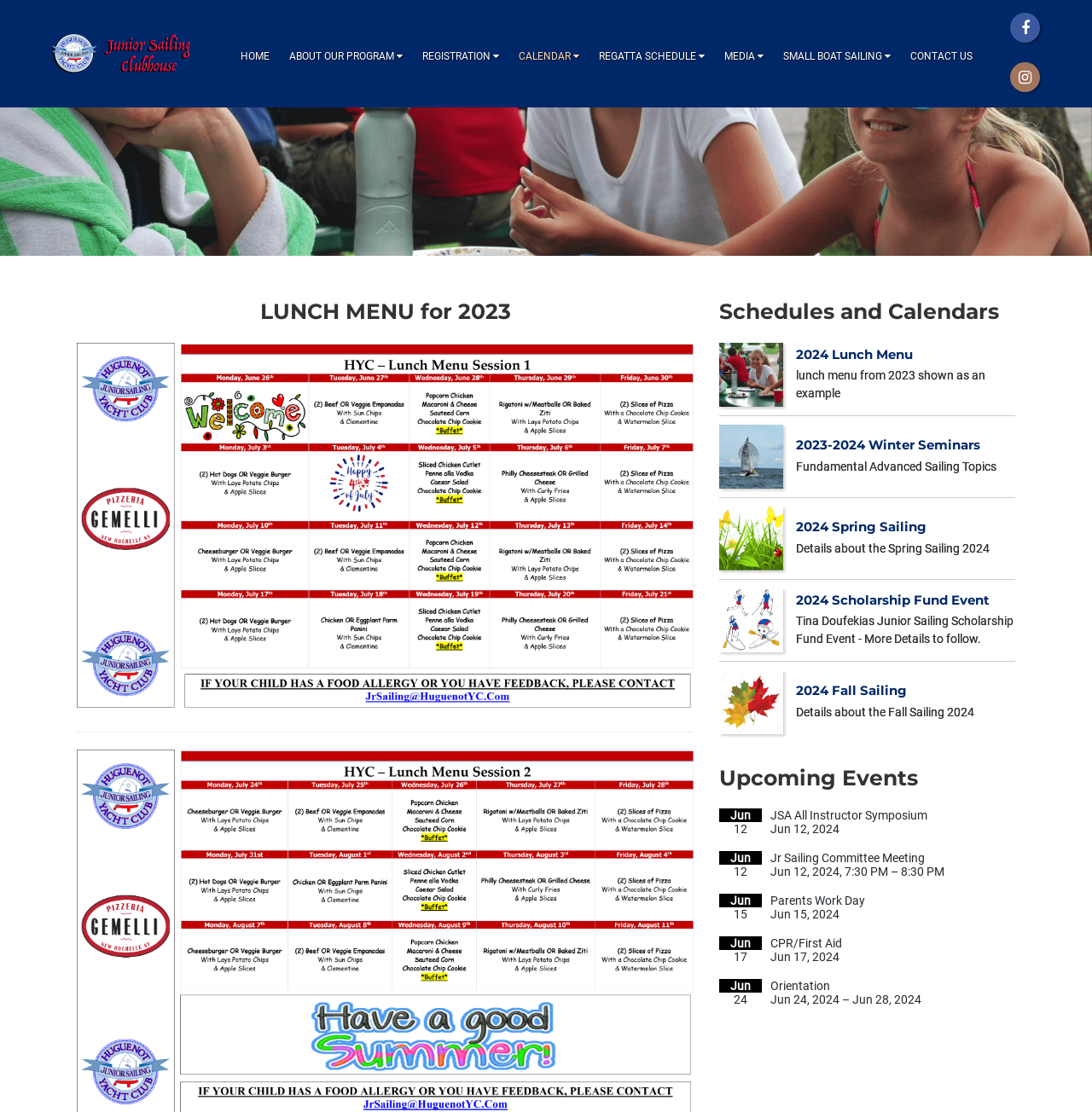Based on the element description About Our Program, identify the bounding box of the UI element in the given webpage screenshot. The coordinates should be in the format (top-left x, top-left y, bottom-right x, bottom-right y) and must be between 0 and 1.

[0.257, 0.023, 0.377, 0.073]